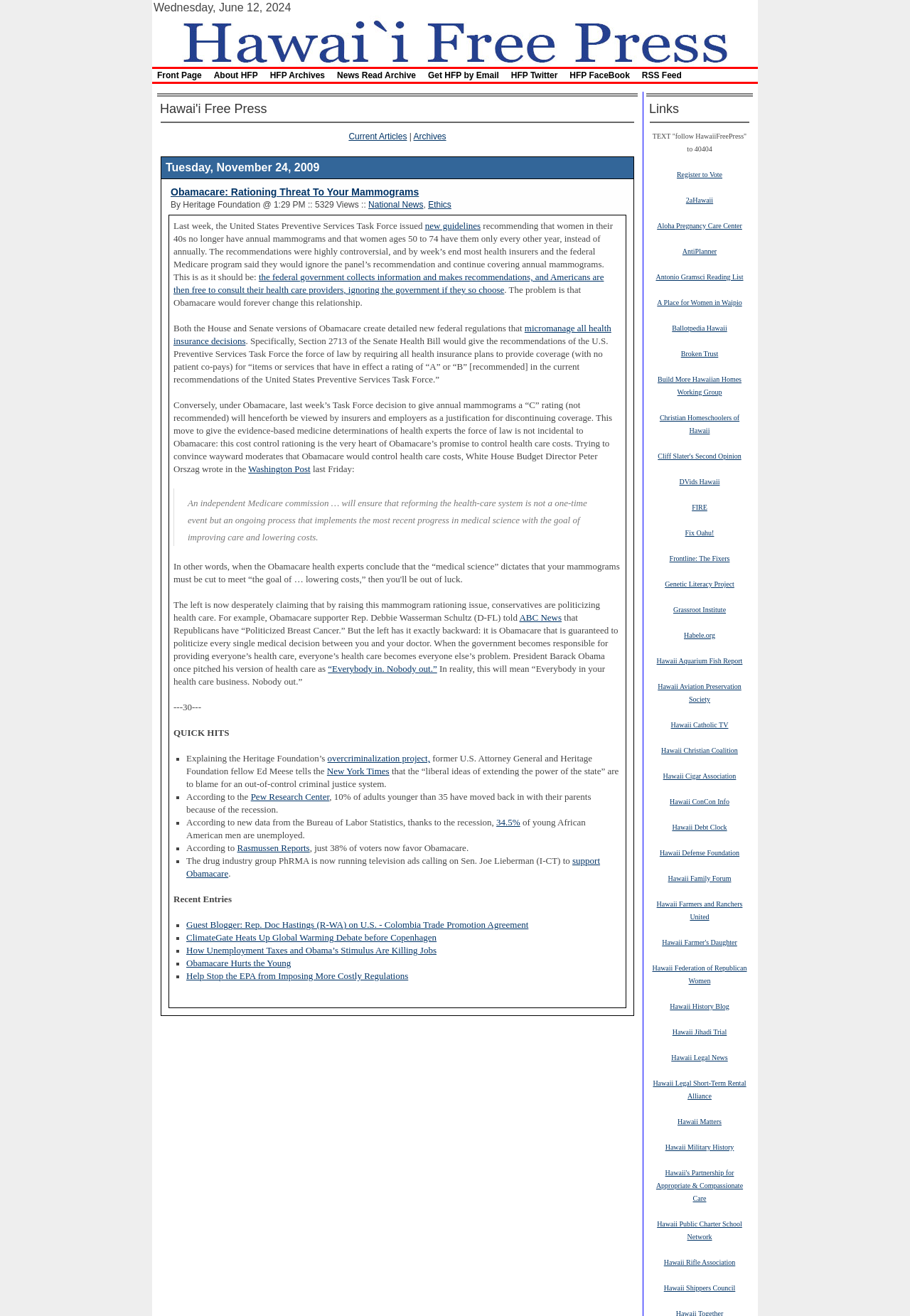Identify the bounding box coordinates of the section that should be clicked to achieve the task described: "Check the recent entries".

[0.173, 0.097, 0.701, 0.774]